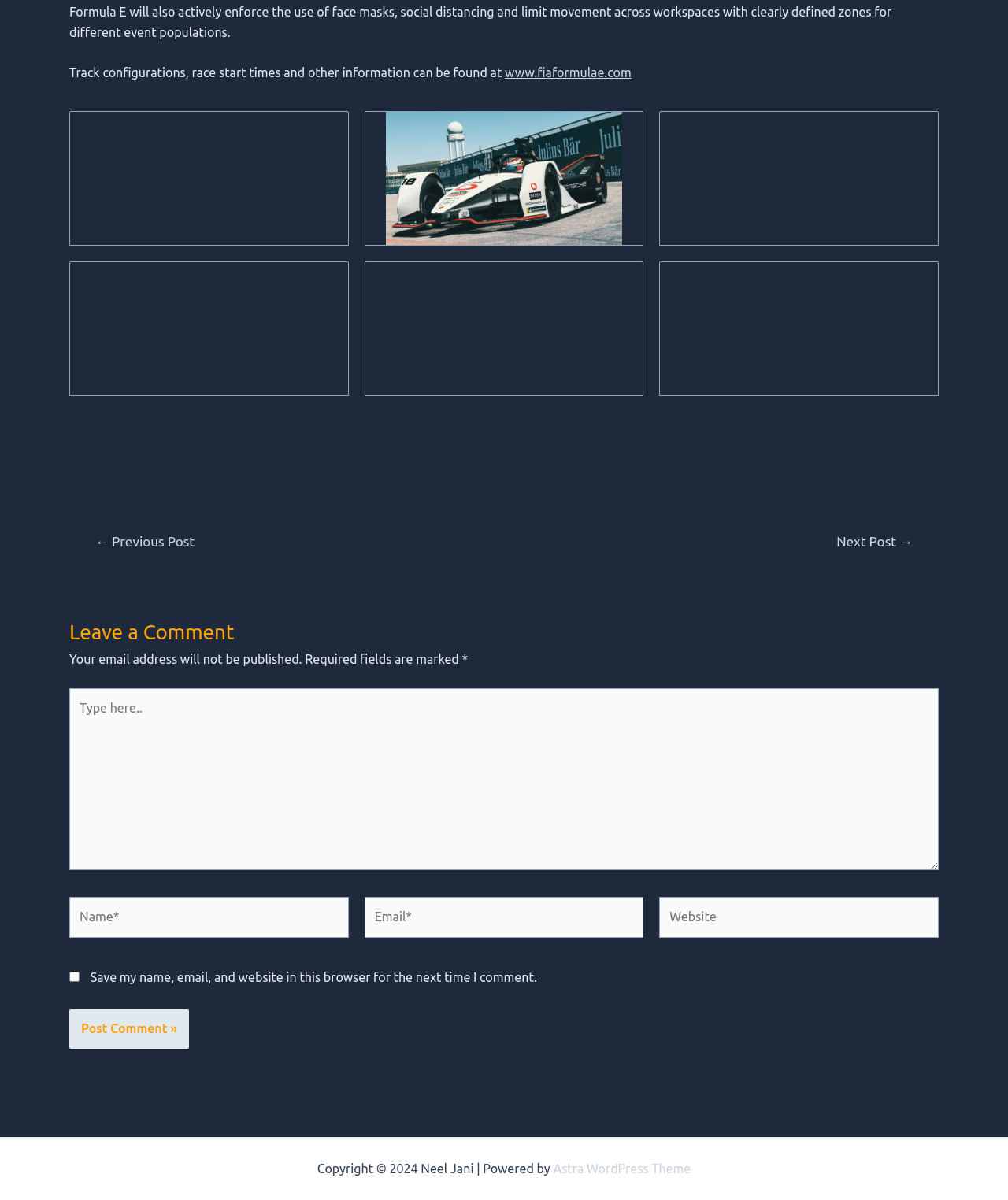Determine the bounding box coordinates for the HTML element described here: "www.fiaformulae.com".

[0.501, 0.054, 0.626, 0.066]